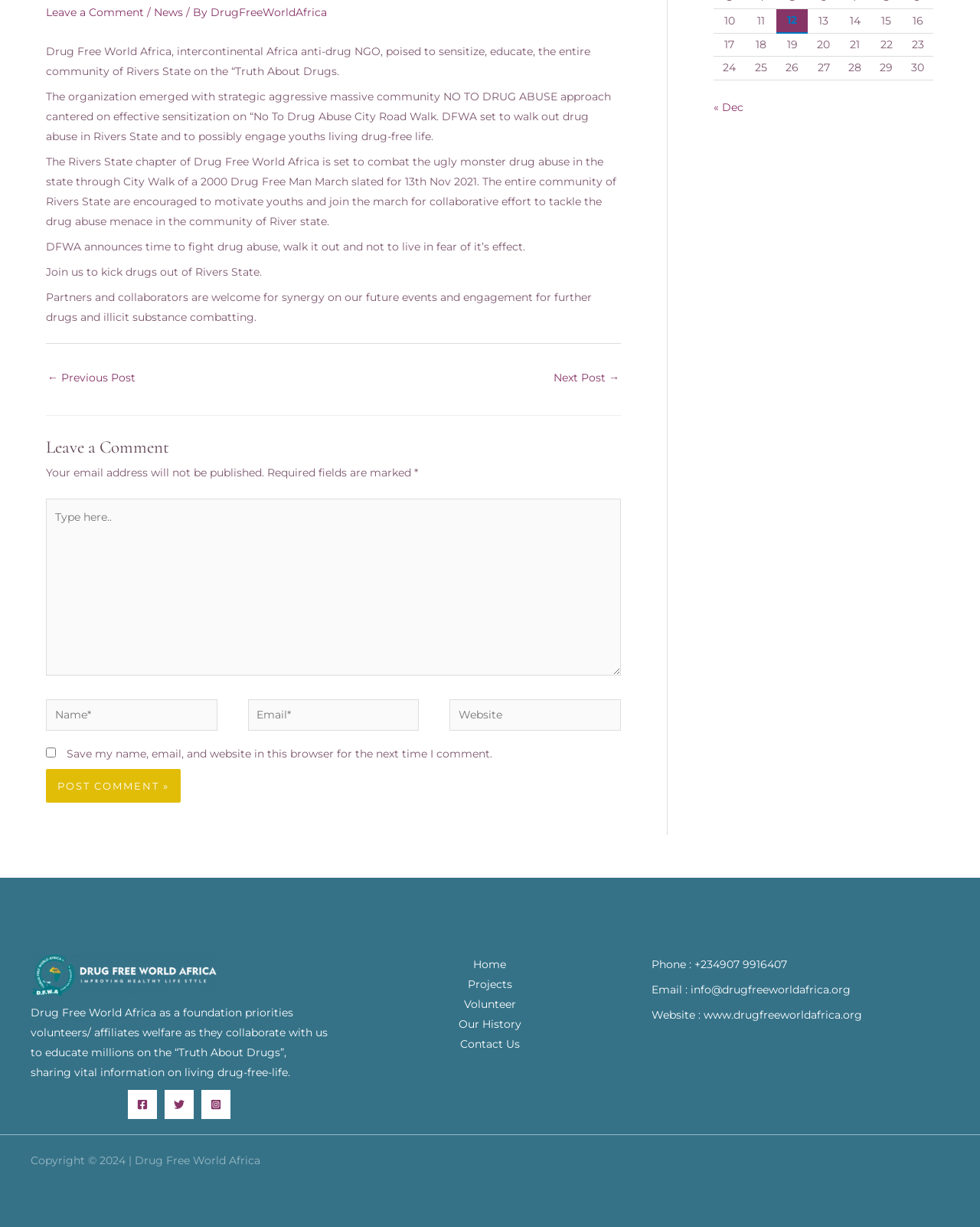Could you determine the bounding box coordinates of the clickable element to complete the instruction: "Click the 'Home' link"? Provide the coordinates as four float numbers between 0 and 1, i.e., [left, top, right, bottom].

[0.483, 0.78, 0.517, 0.792]